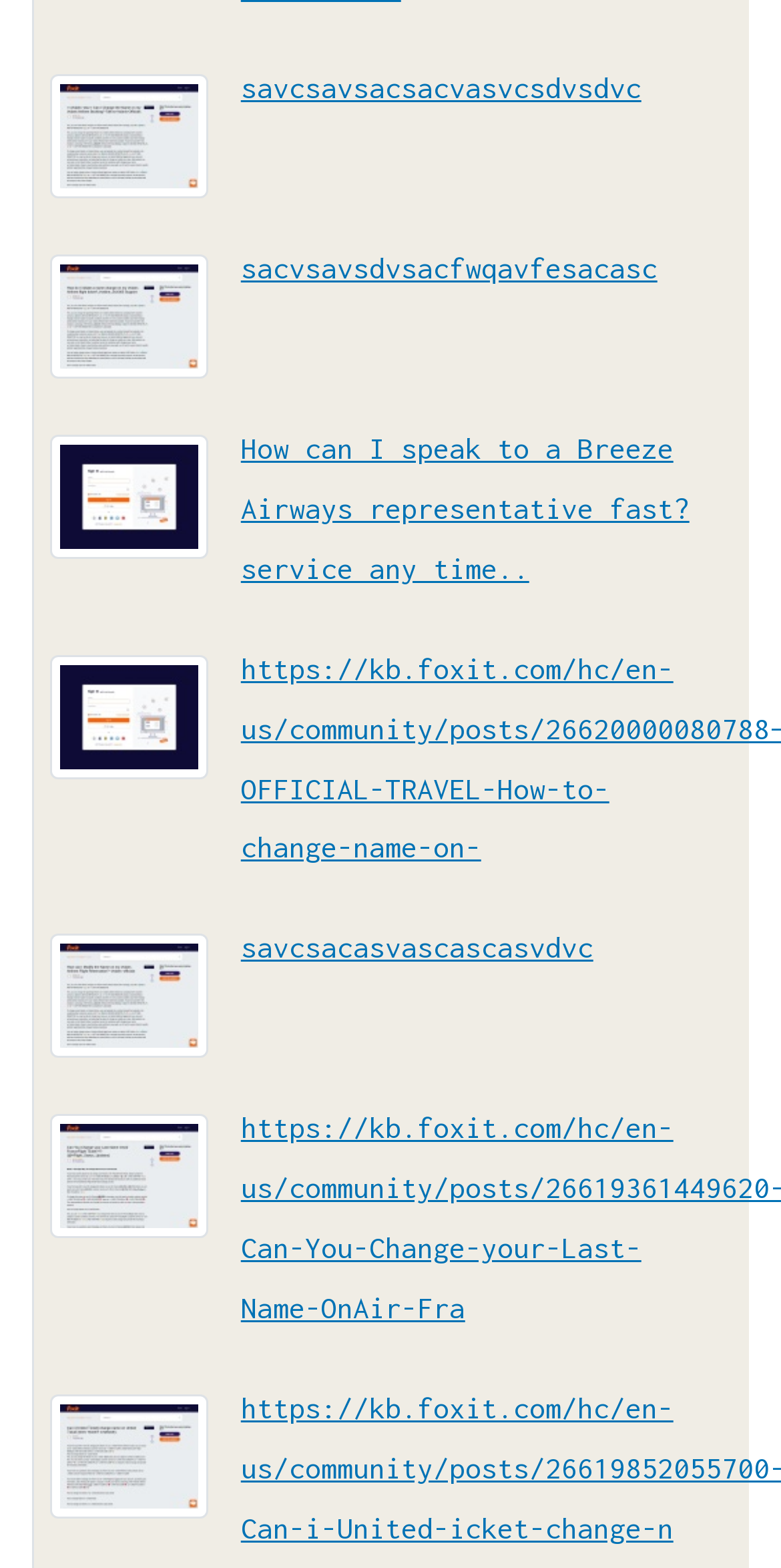Please identify the bounding box coordinates for the region that you need to click to follow this instruction: "Click on the link to speak to a Breeze Airways representative".

[0.064, 0.303, 0.267, 0.326]